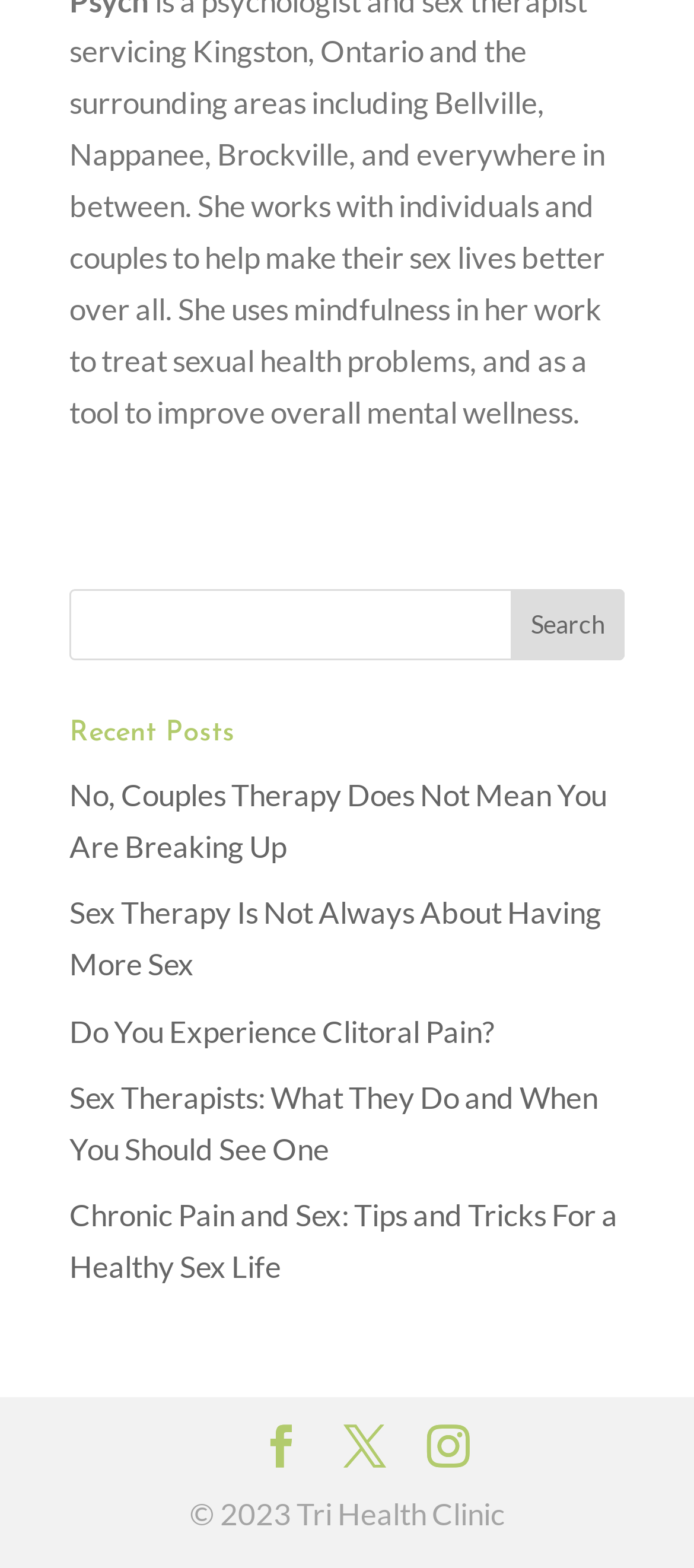Given the content of the image, can you provide a detailed answer to the question?
How many links are under 'Recent Posts'?

Under the 'Recent Posts' heading, there are five links to different articles or posts, including 'No, Couples Therapy Does Not Mean You Are Breaking Up', 'Sex Therapy Is Not Always About Having More Sex', and three others.